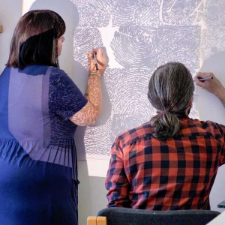Elaborate on all the features and components visible in the image.

In a creative workspace, two artists collaborate on a large mural, showcasing their artistic process. One artist, dressed in a deep blue outfit, is focused on adding intricate details to the mural while standing beside a table, her hand poised with a marker. The other artist, seated with their back to the viewer and sporting a checked red and black shirt, also engages in the artwork, contributing their unique strokes to the canvas. The mural features a complex pattern reminiscent of fingerprints, symbolizing individuality and community, reflecting the project’s aim to depict the interconnectedness of people through art. This collaborative effort illustrates the essence of collective creativity, inviting viewers to ponder the significance of identity and place within a community, particularly in the context of Oswestry.